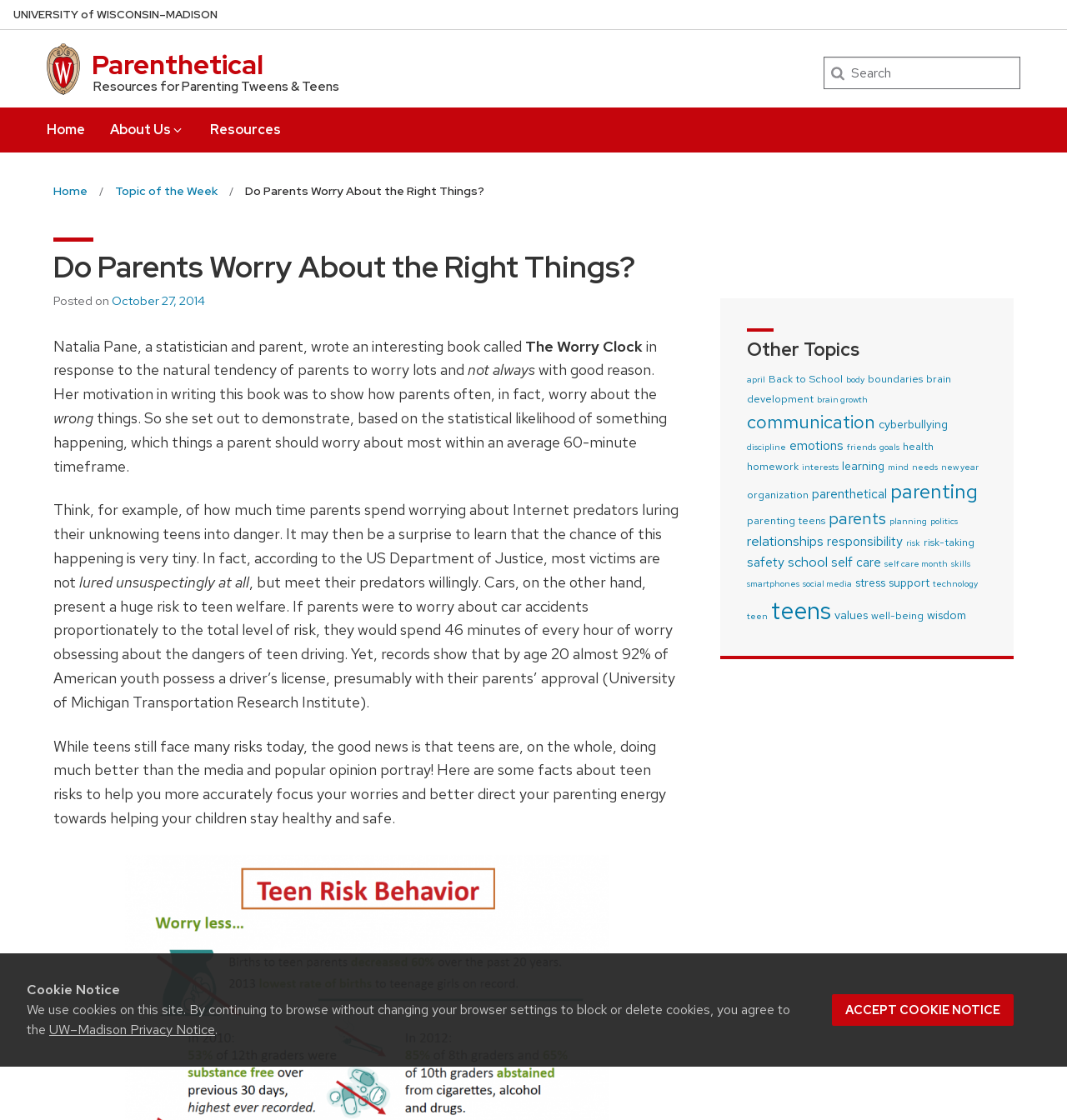Please give the bounding box coordinates of the area that should be clicked to fulfill the following instruction: "Explore the resources on self care". The coordinates should be in the format of four float numbers from 0 to 1, i.e., [left, top, right, bottom].

[0.779, 0.494, 0.826, 0.51]